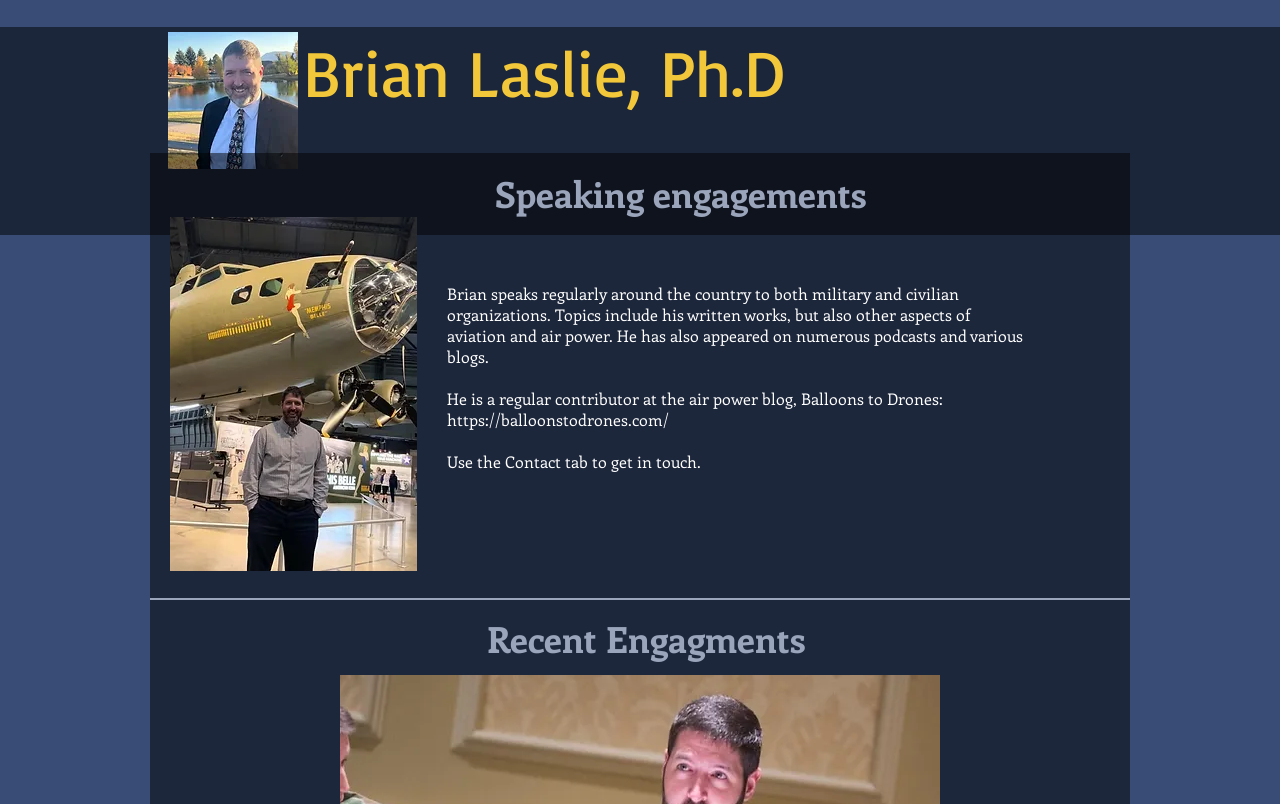Respond to the question below with a single word or phrase:
What is the topic of Brian's written works?

Aviation and air power